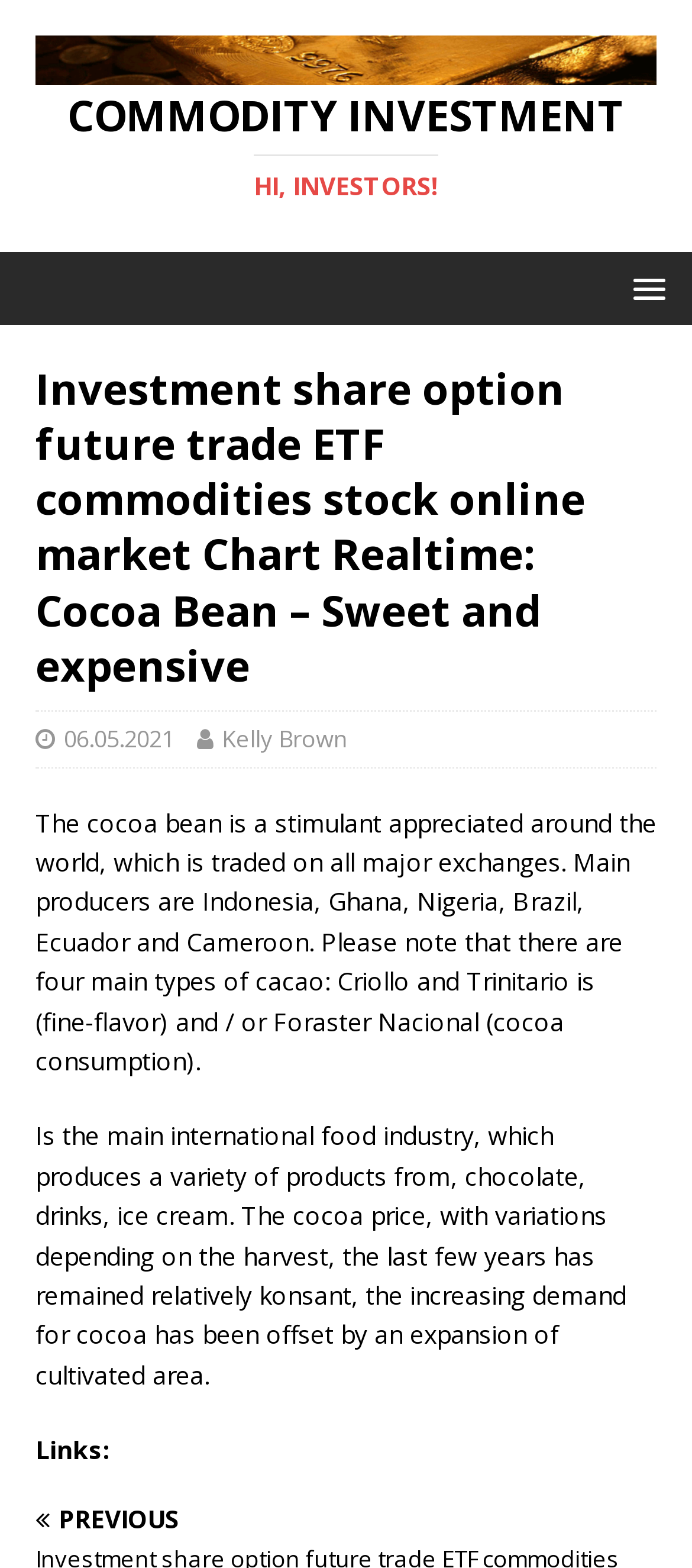What are the four main types of cacao?
Please provide a single word or phrase as the answer based on the screenshot.

Criollo, Trinitario, Forastero, Nacional